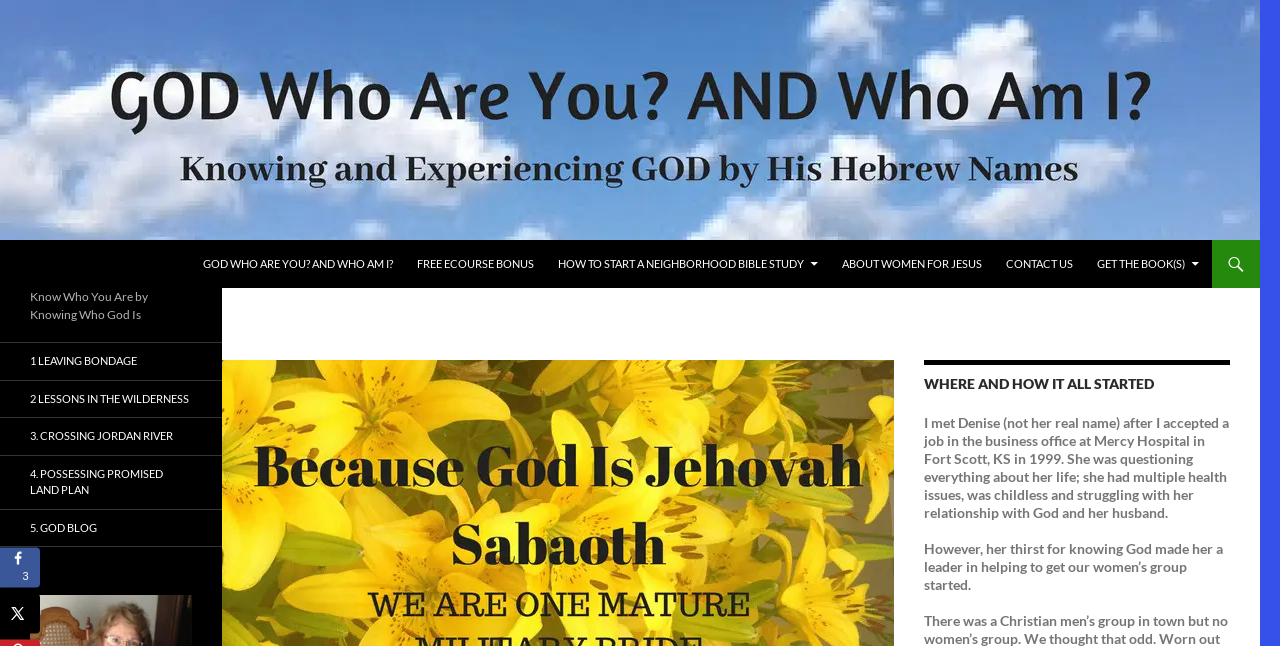Using the information in the image, give a detailed answer to the following question: How many social media sharing links are there?

I found two social media sharing links, which are 'Share on Facebook' and 'Share on X'. These links are used to share content on social media platforms.